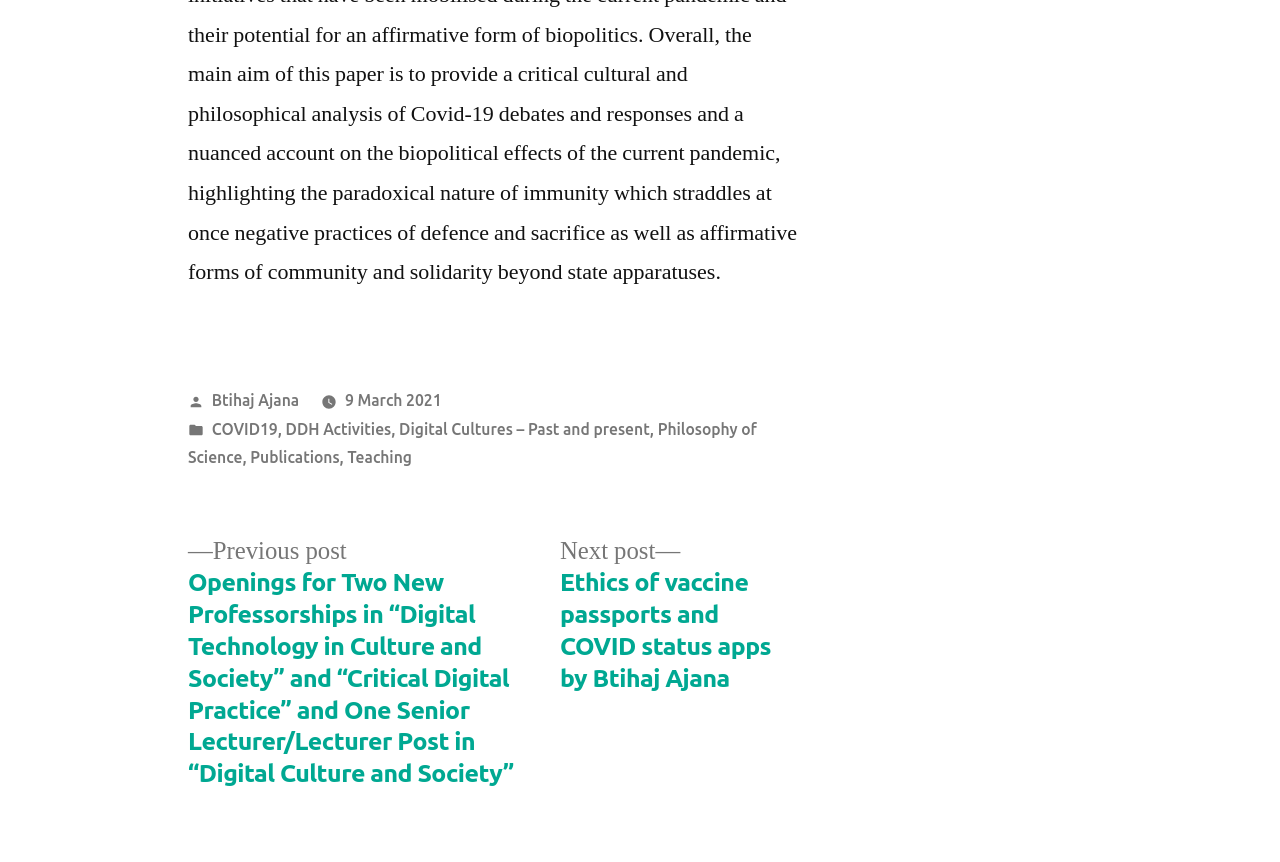Highlight the bounding box coordinates of the element that should be clicked to carry out the following instruction: "click the logo". The coordinates must be given as four float numbers ranging from 0 to 1, i.e., [left, top, right, bottom].

None